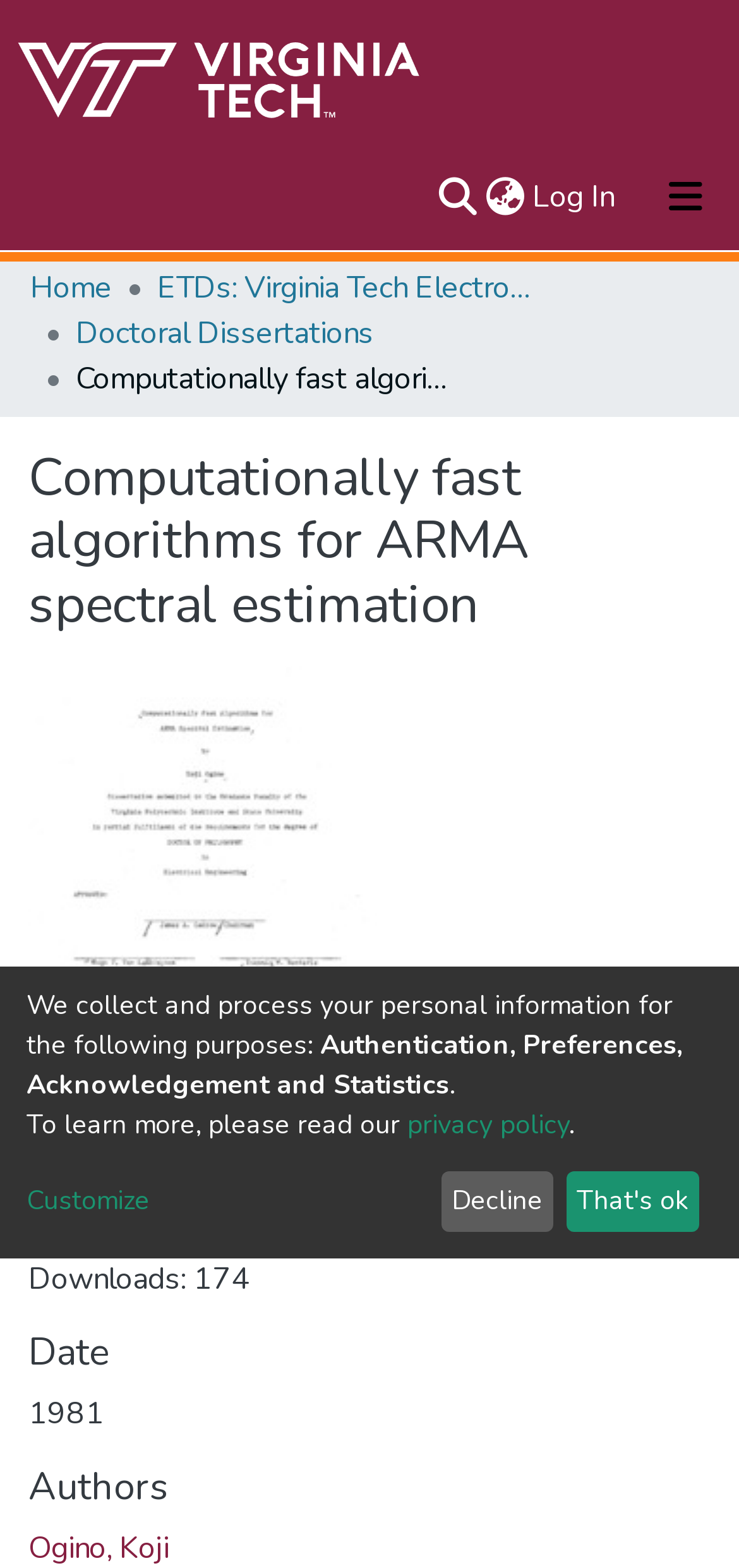What is the purpose of the search bar?
Please provide a single word or phrase in response based on the screenshot.

Search